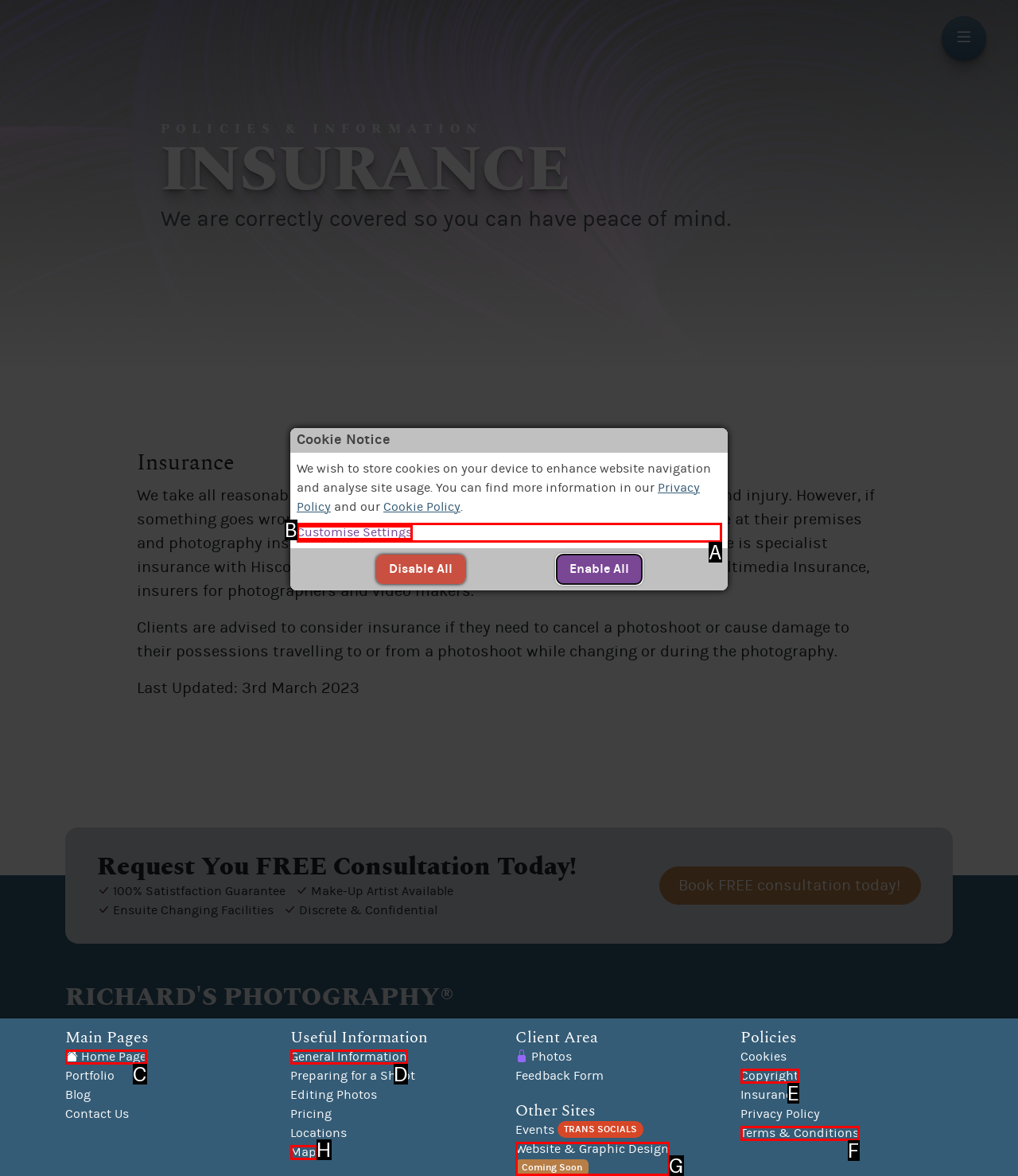Find the HTML element that suits the description: Terms & Conditions
Indicate your answer with the letter of the matching option from the choices provided.

F